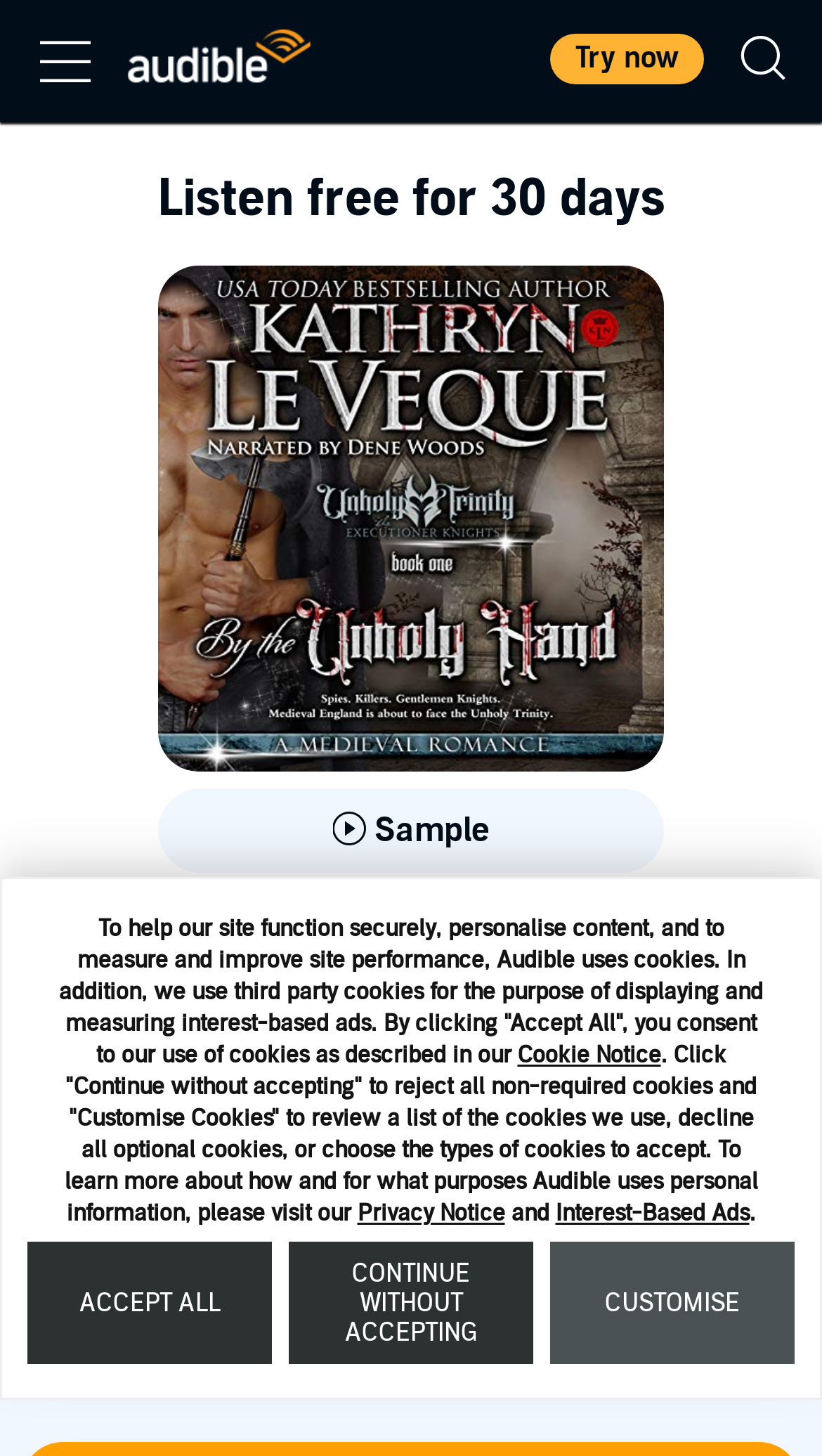Locate and generate the text content of the webpage's heading.

By the Unholy Hand